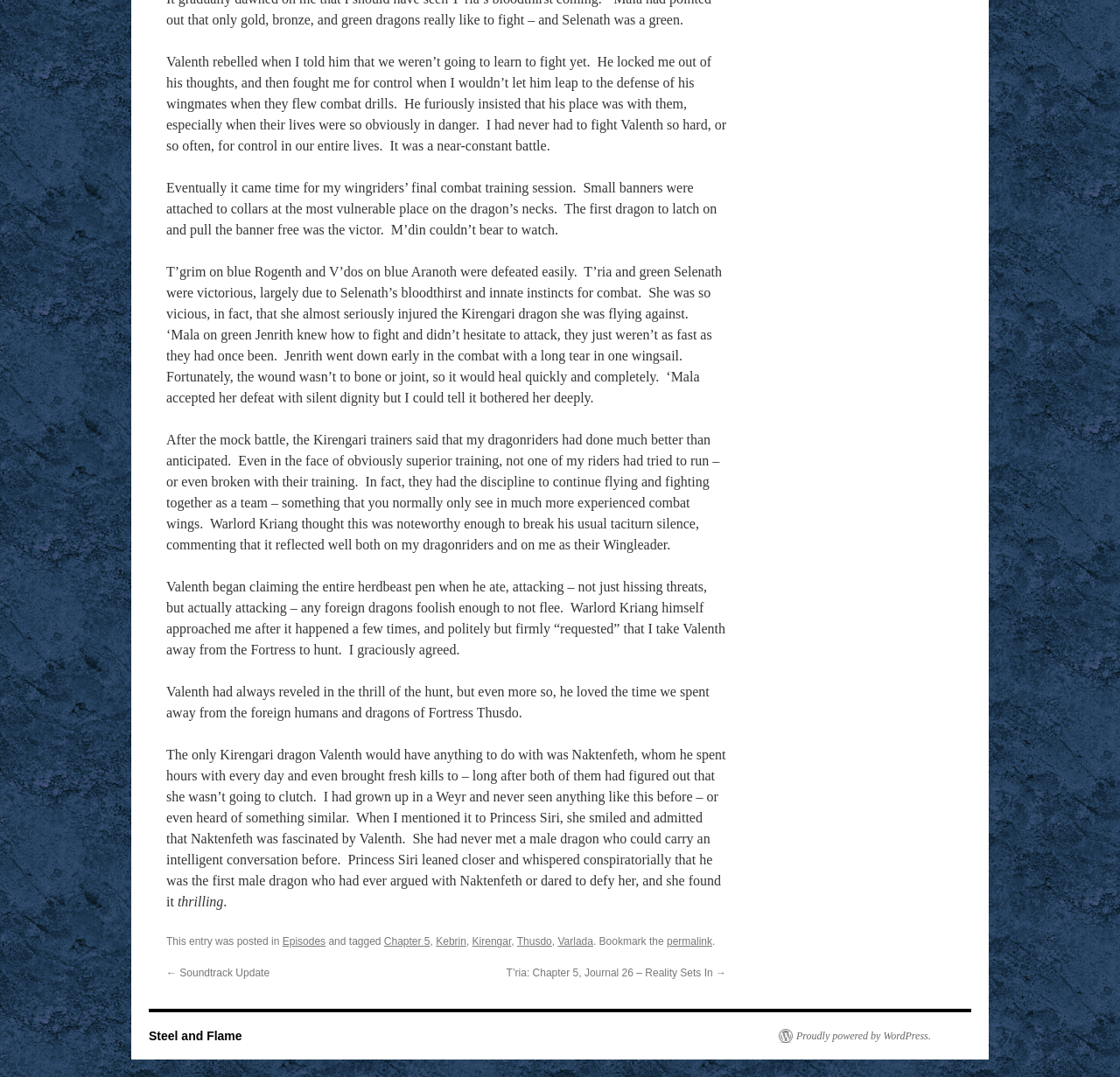What is the purpose of the small banners in the combat training session?
Offer a detailed and exhaustive answer to the question.

According to the text, small banners are attached to the collars of the dragons' necks, and the first dragon to latch on and pull the banner free is declared the victor in the combat training session.